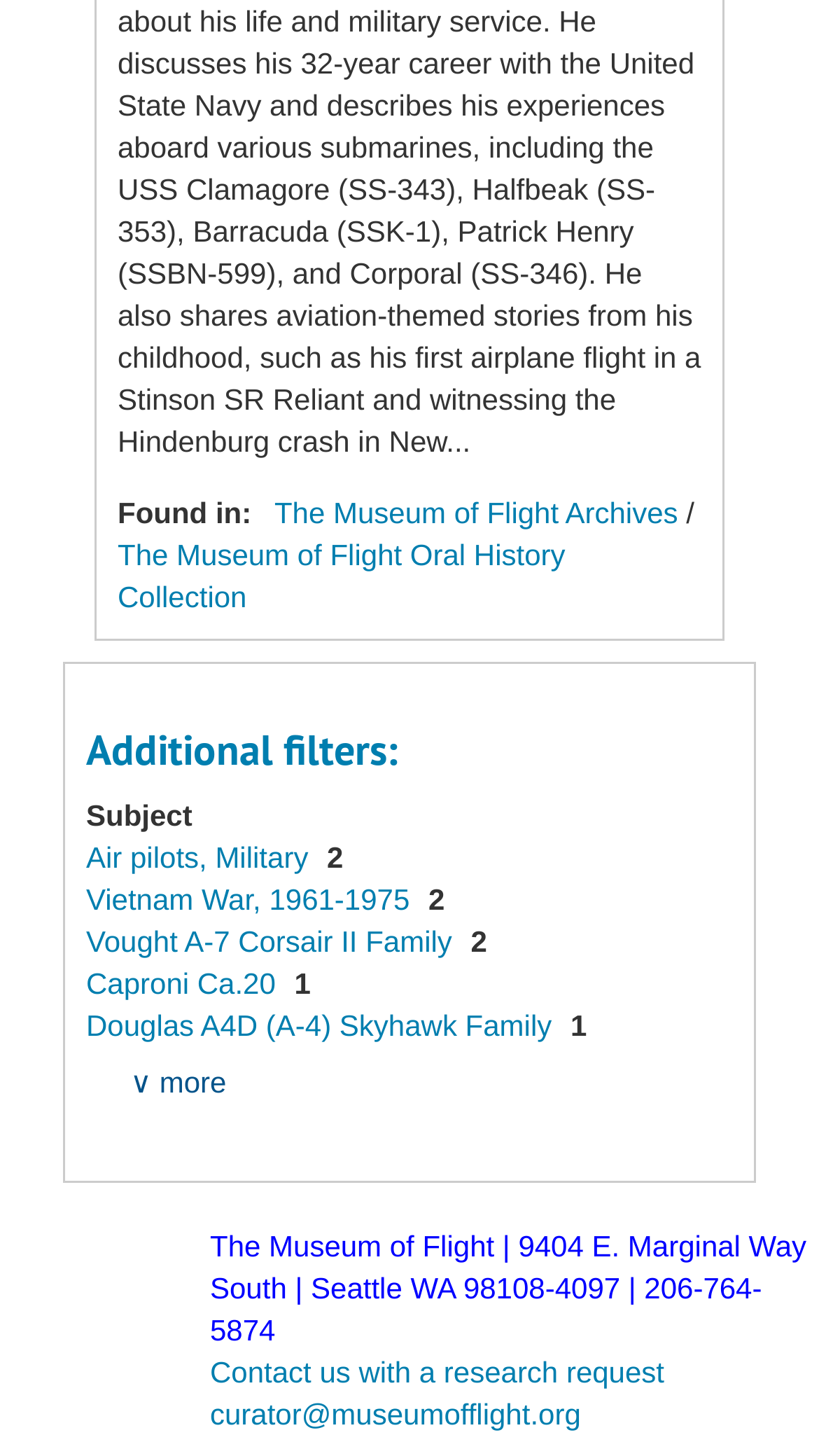Pinpoint the bounding box coordinates of the element that must be clicked to accomplish the following instruction: "Explore The Museum of Flight Oral History Collection". The coordinates should be in the format of four float numbers between 0 and 1, i.e., [left, top, right, bottom].

[0.144, 0.369, 0.69, 0.421]